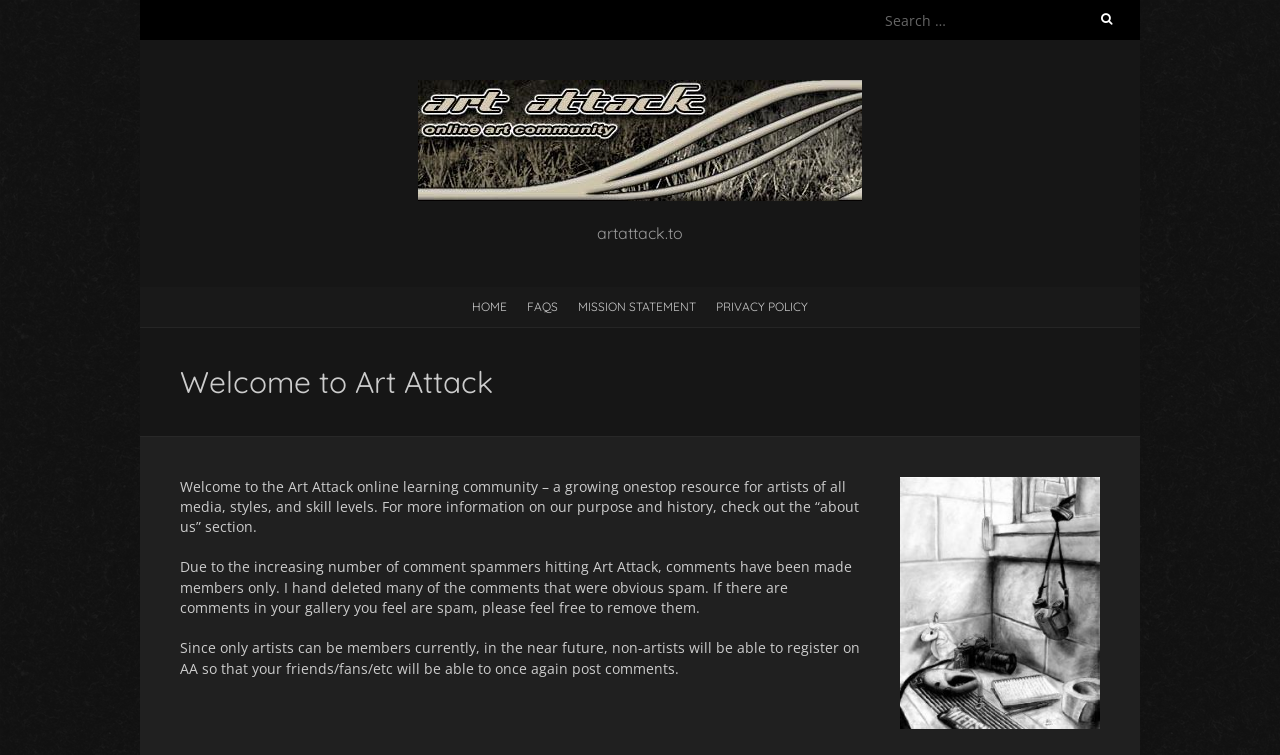Ascertain the bounding box coordinates for the UI element detailed here: "title="Valid CSS"". The coordinates should be provided as [left, top, right, bottom] with each value being a float between 0 and 1.

None